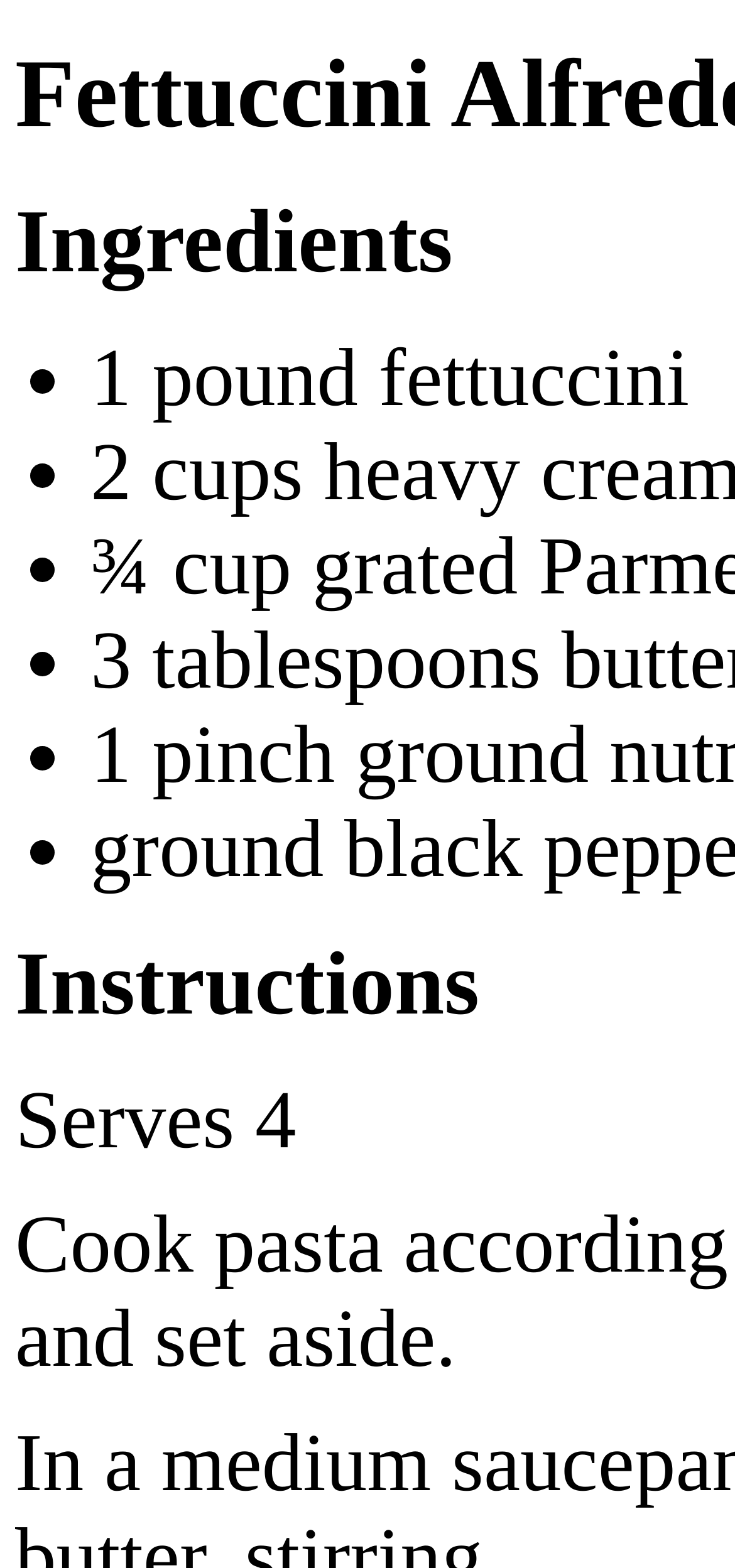Give a comprehensive overview of the webpage, including key elements.

The webpage appears to be a recipe page, specifically for Fettuccini Alfredo from Deb's Kitchen. At the top, there is a list of ingredients, denoted by bullet points (•) on the left side, with the corresponding ingredient names written to the right of each bullet point. The ingredients listed include "1 pound fettuccini" and several others, although their exact names are not specified. 

Below the ingredient list, there is a note indicating that the recipe "Serves 4". This text is positioned near the bottom of the page, slightly to the left of center.